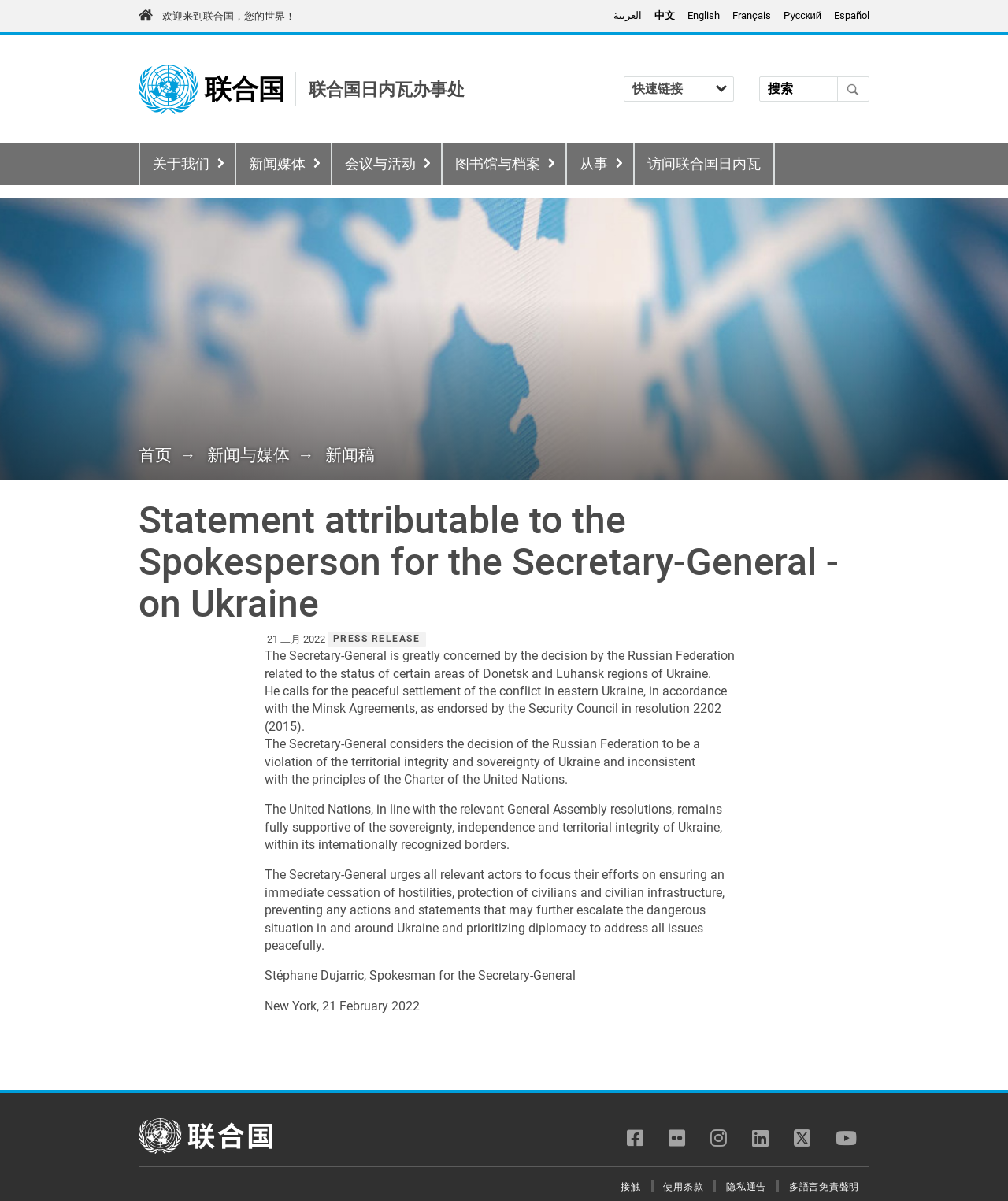Ascertain the bounding box coordinates for the UI element detailed here: "YouTube Opens in new window". The coordinates should be provided as [left, top, right, bottom] with each value being a float between 0 and 1.

[0.829, 0.94, 0.85, 0.955]